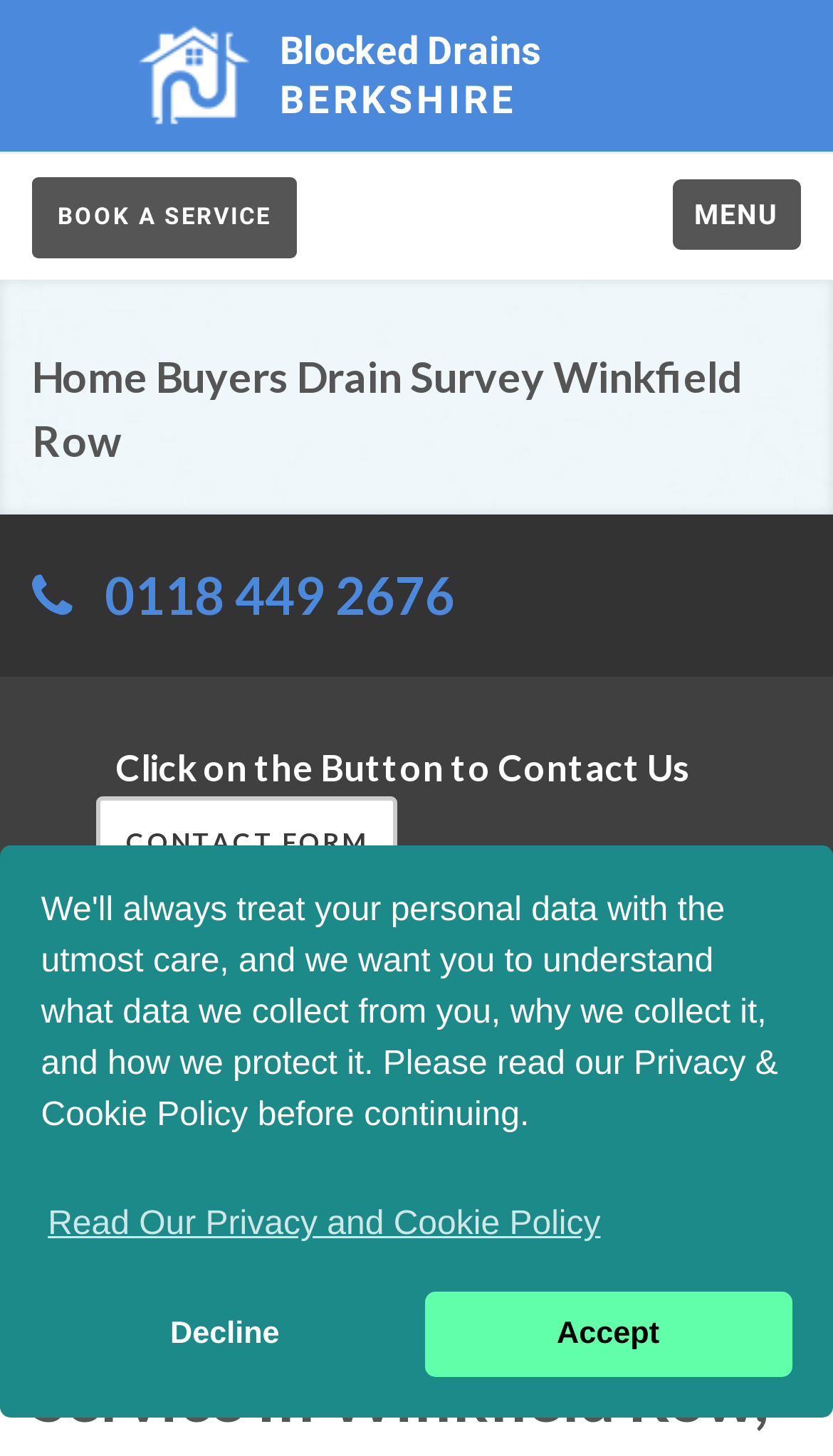Please identify the bounding box coordinates of the area I need to click to accomplish the following instruction: "Click the menu".

[0.808, 0.123, 0.962, 0.172]